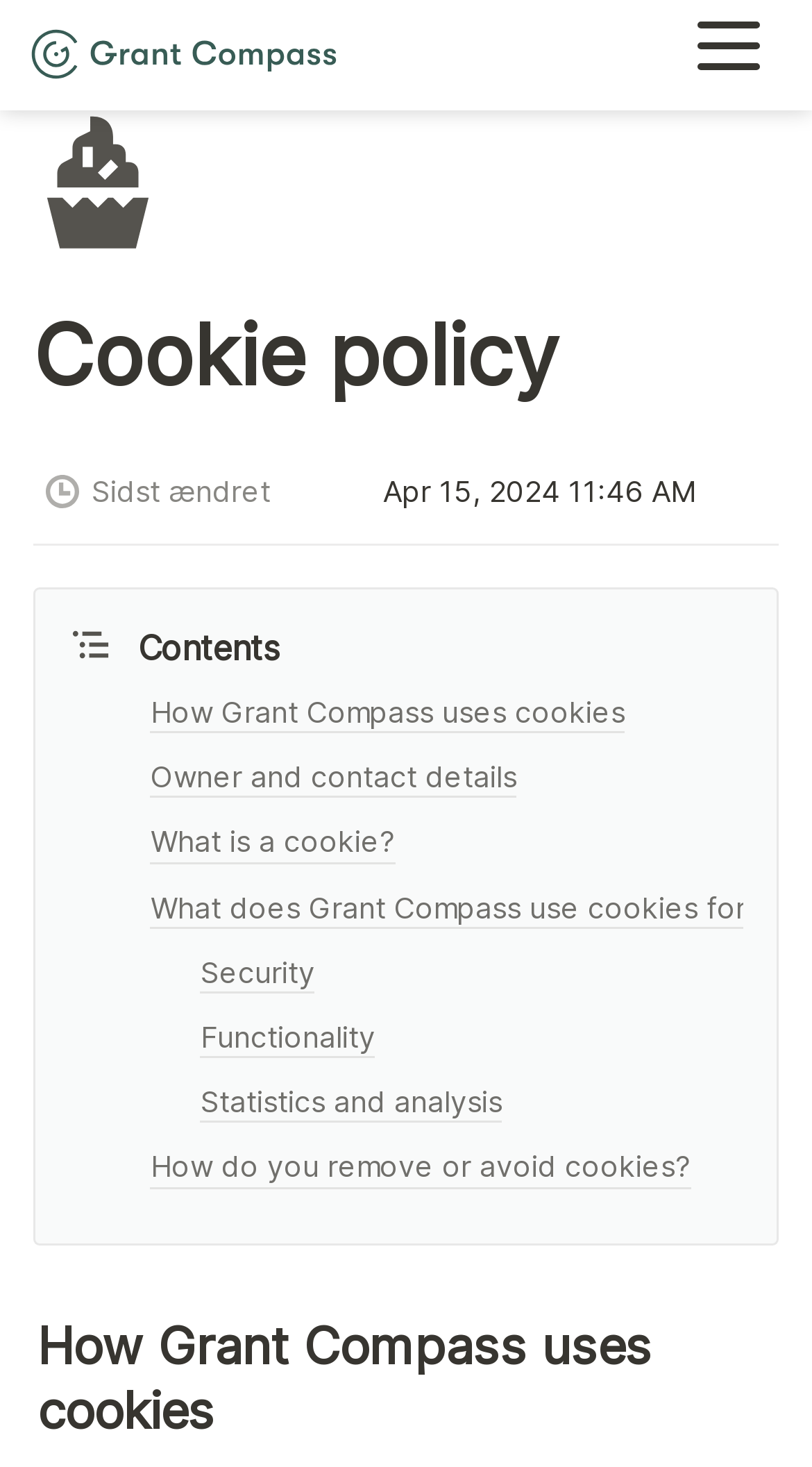Based on the element description, predict the bounding box coordinates (top-left x, top-left y, bottom-right x, bottom-right y) for the UI element in the screenshot: Functionality

[0.17, 0.686, 0.915, 0.73]